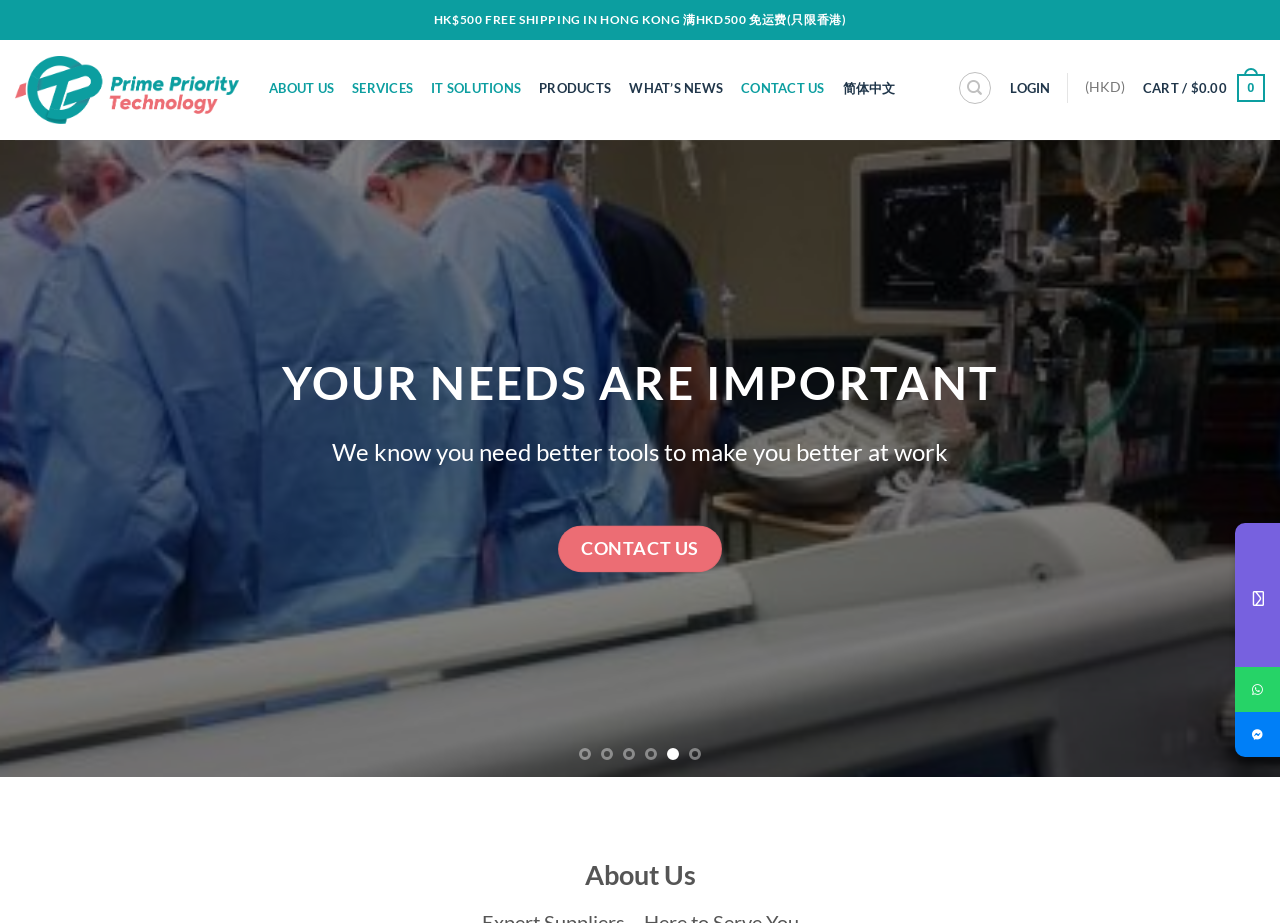How many navigation links are in the top menu?
Examine the image closely and answer the question with as much detail as possible.

The webpage has a top menu with links to 'ABOUT US', 'SERVICES', 'IT SOLUTIONS', 'PRODUCTS', 'WHAT’S NEWS', 'CONTACT US', and '简体中文', which totals 7 navigation links.